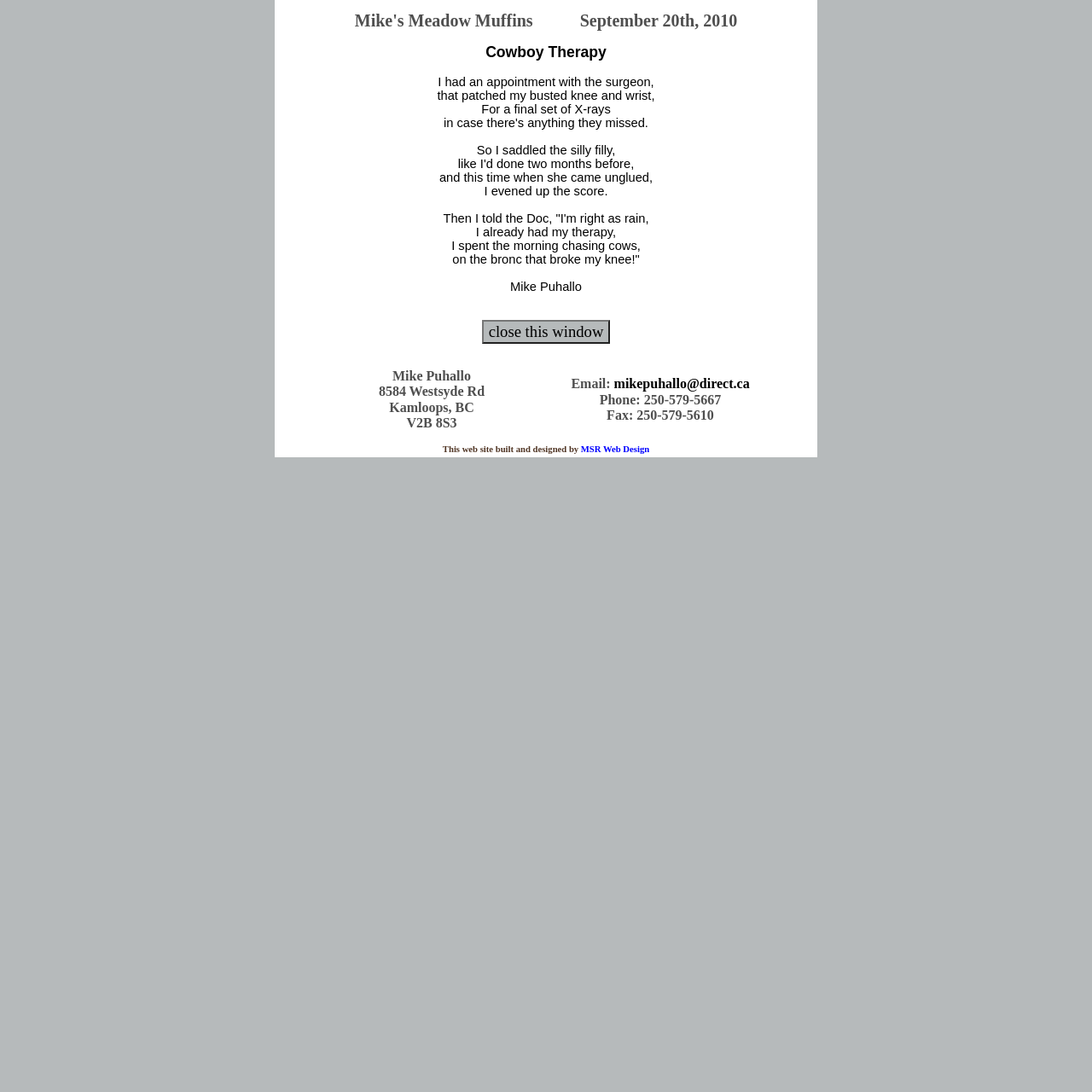What is the main title displayed on this webpage?

Mike's Meadow Muffins           September 20th, 2010